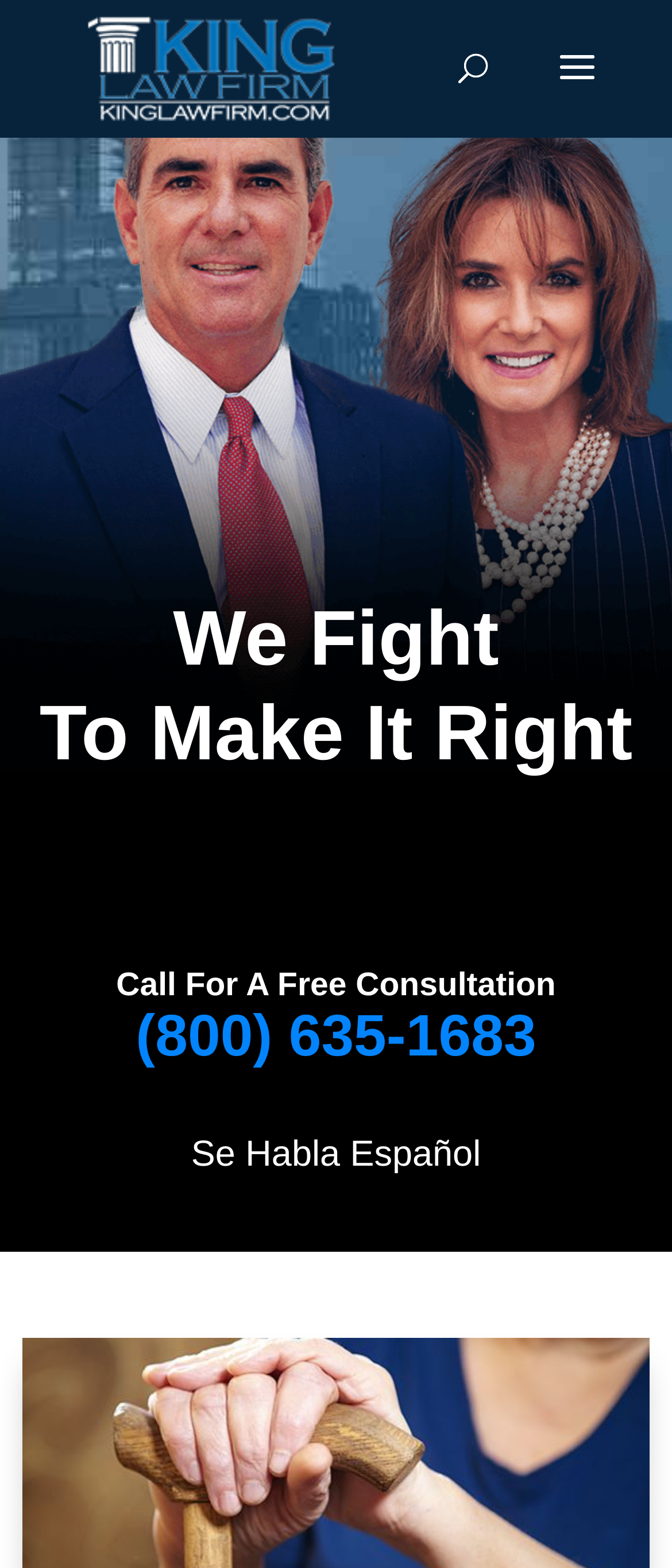What is the purpose of the law firm?
Answer the question based on the image using a single word or a brief phrase.

To help the injured